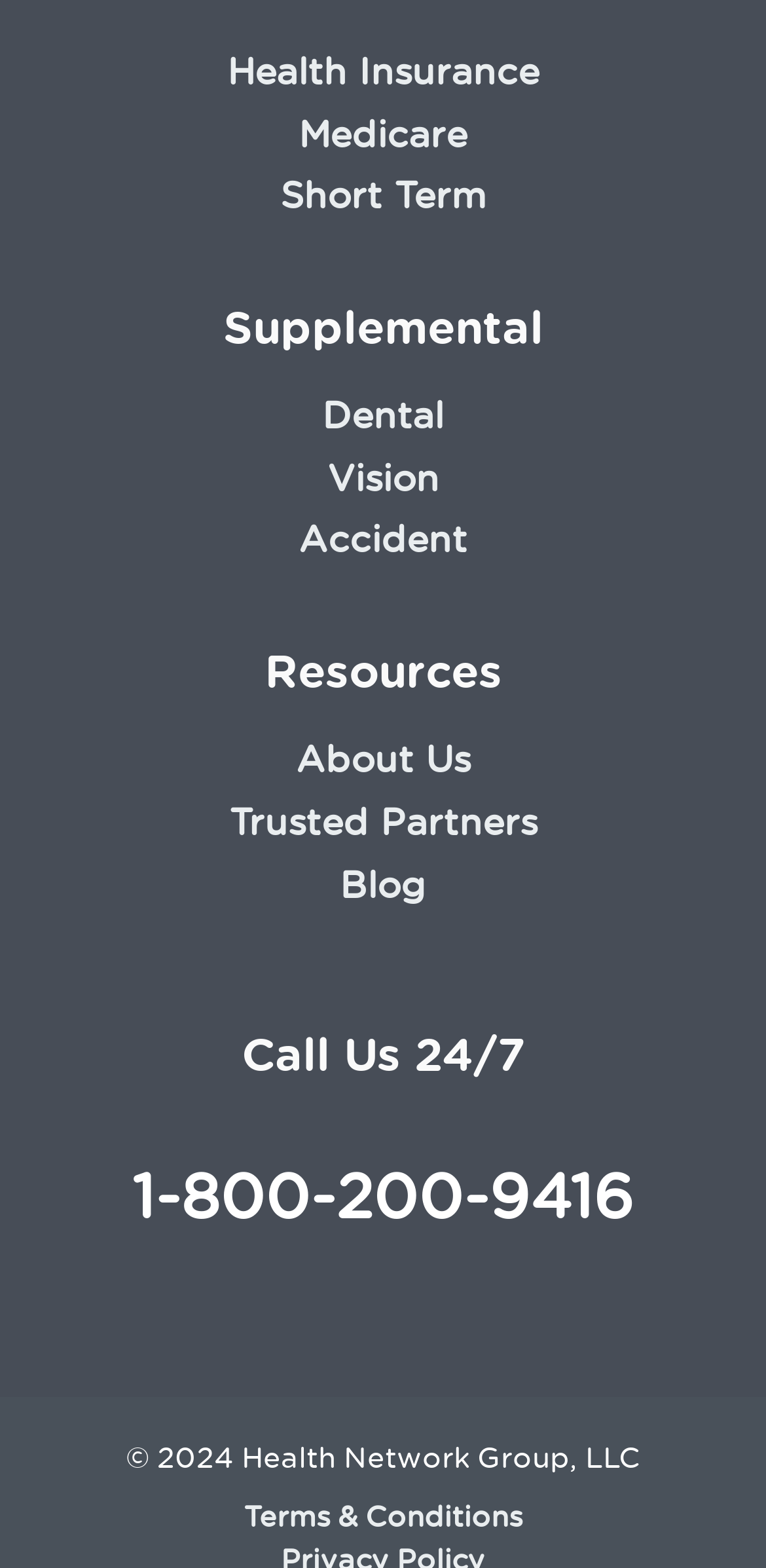Extract the bounding box coordinates for the UI element described by the text: "Terms & Conditions". The coordinates should be in the form of [left, top, right, bottom] with values between 0 and 1.

[0.318, 0.958, 0.682, 0.978]